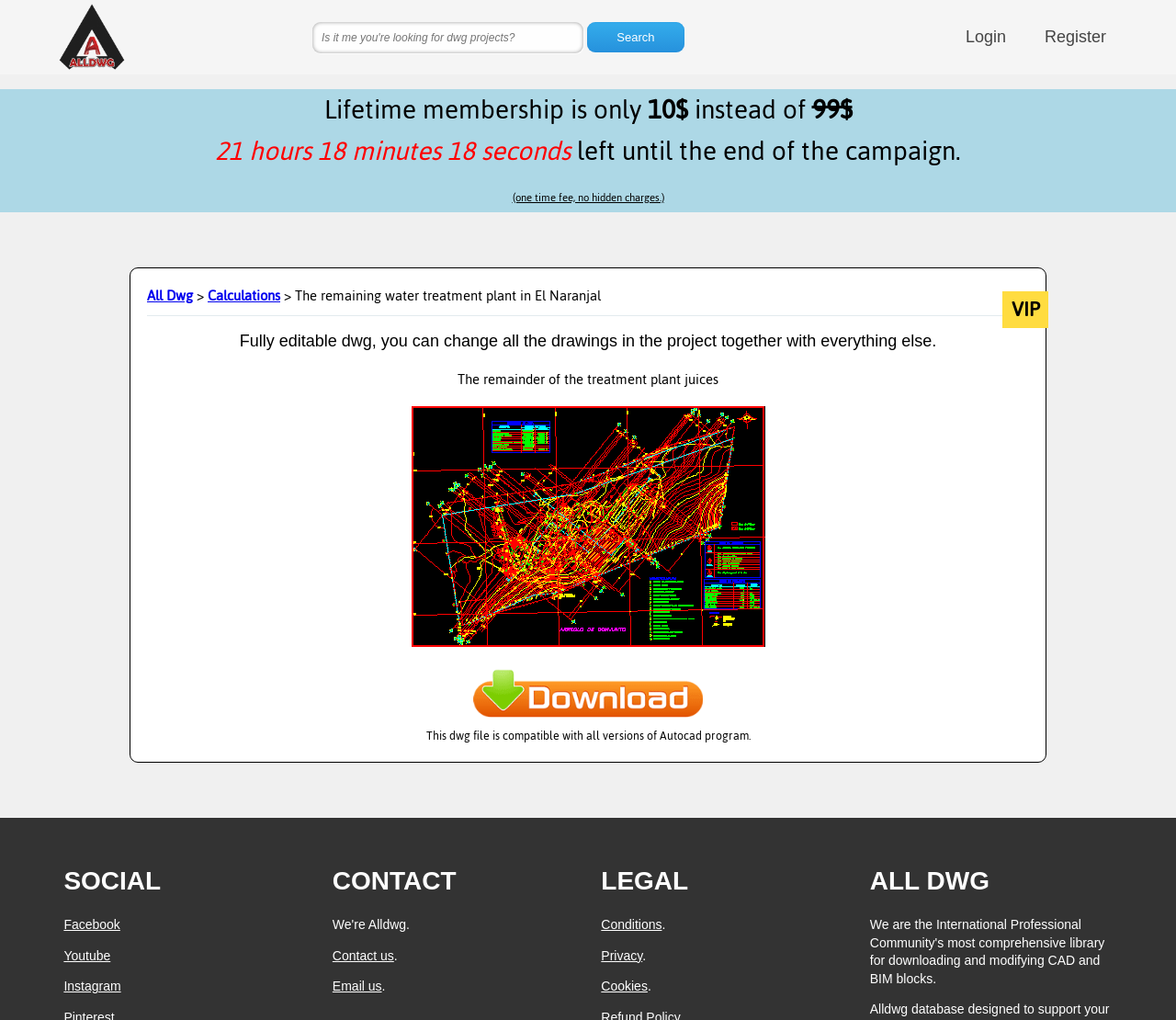Find and specify the bounding box coordinates that correspond to the clickable region for the instruction: "Click on the Calculations link".

[0.177, 0.277, 0.238, 0.303]